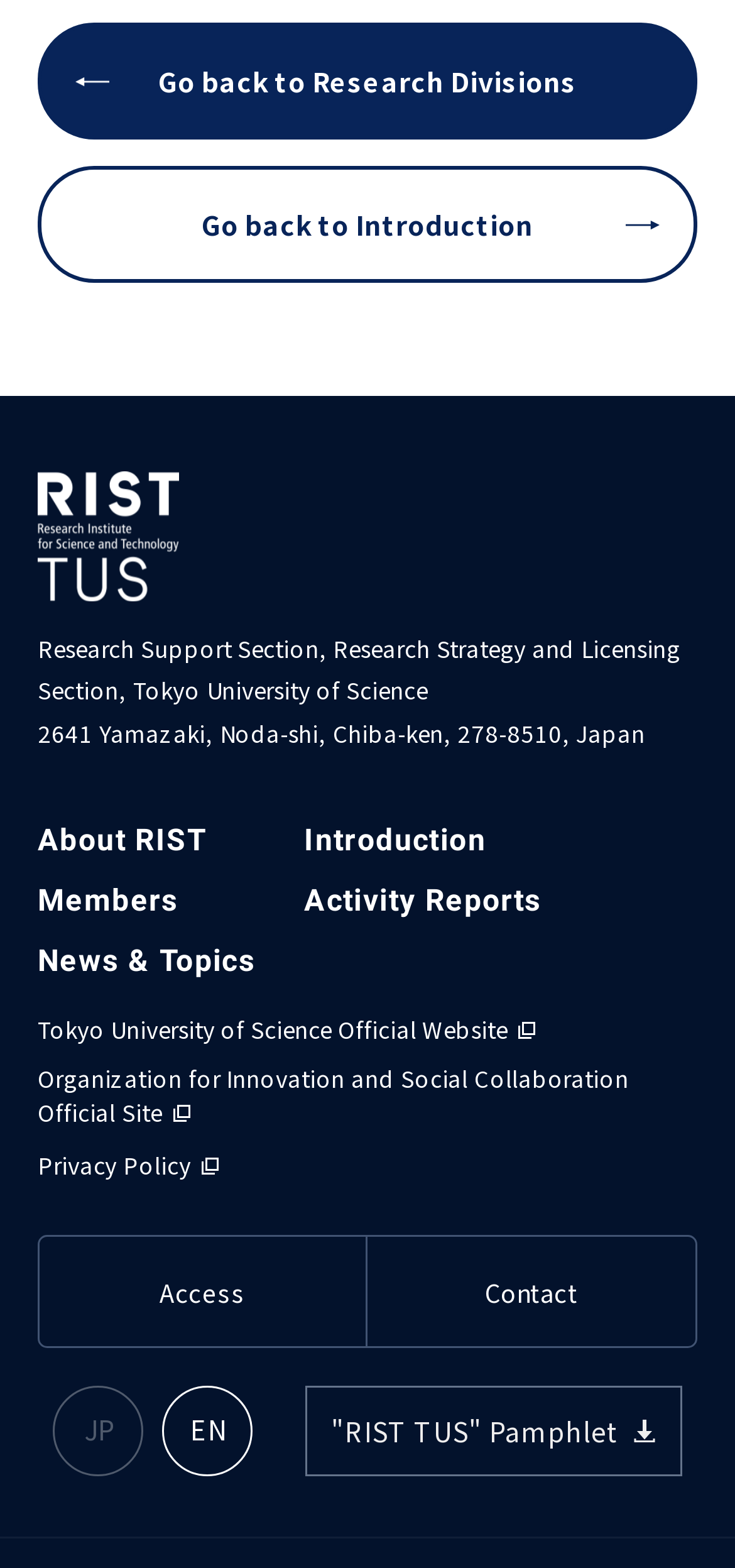Show the bounding box coordinates of the element that should be clicked to complete the task: "Learn about RIST".

[0.051, 0.301, 0.949, 0.384]